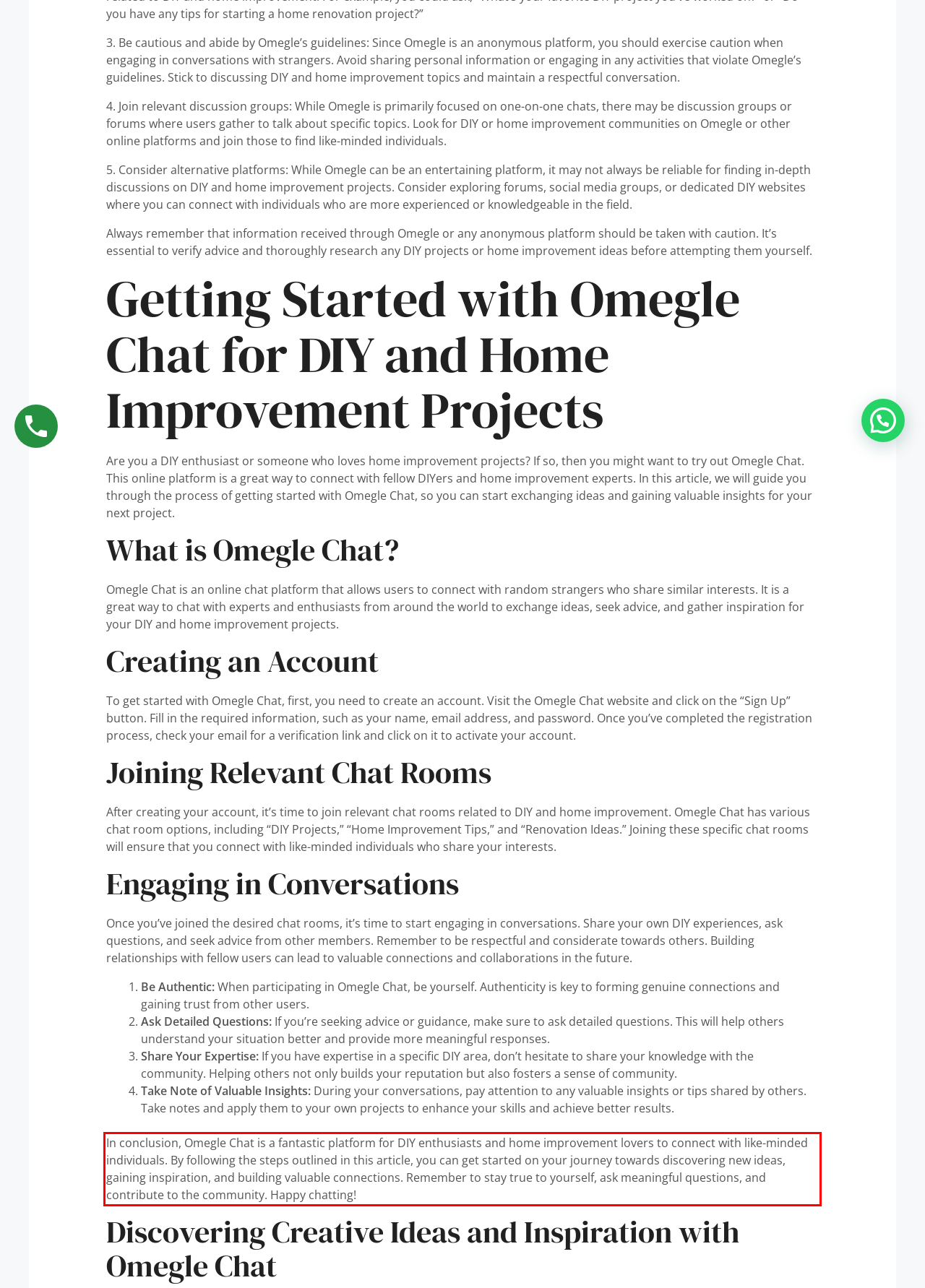From the provided screenshot, extract the text content that is enclosed within the red bounding box.

In conclusion, Omegle Chat is a fantastic platform for DIY enthusiasts and home improvement lovers to connect with like-minded individuals. By following the steps outlined in this article, you can get started on your journey towards discovering new ideas, gaining inspiration, and building valuable connections. Remember to stay true to yourself, ask meaningful questions, and contribute to the community. Happy chatting!